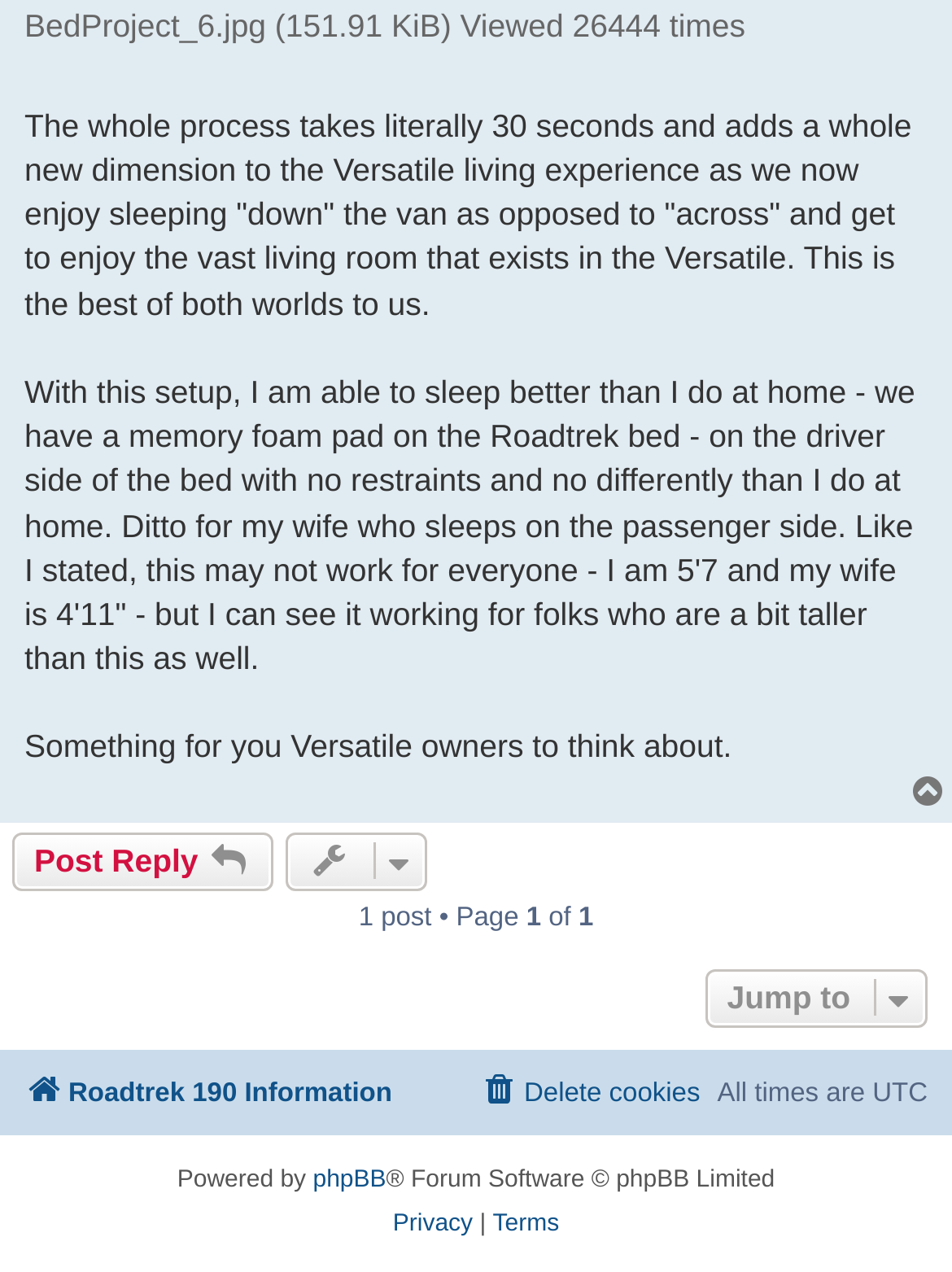Find the bounding box coordinates for the UI element that matches this description: "Post Reply".

[0.013, 0.654, 0.287, 0.7]